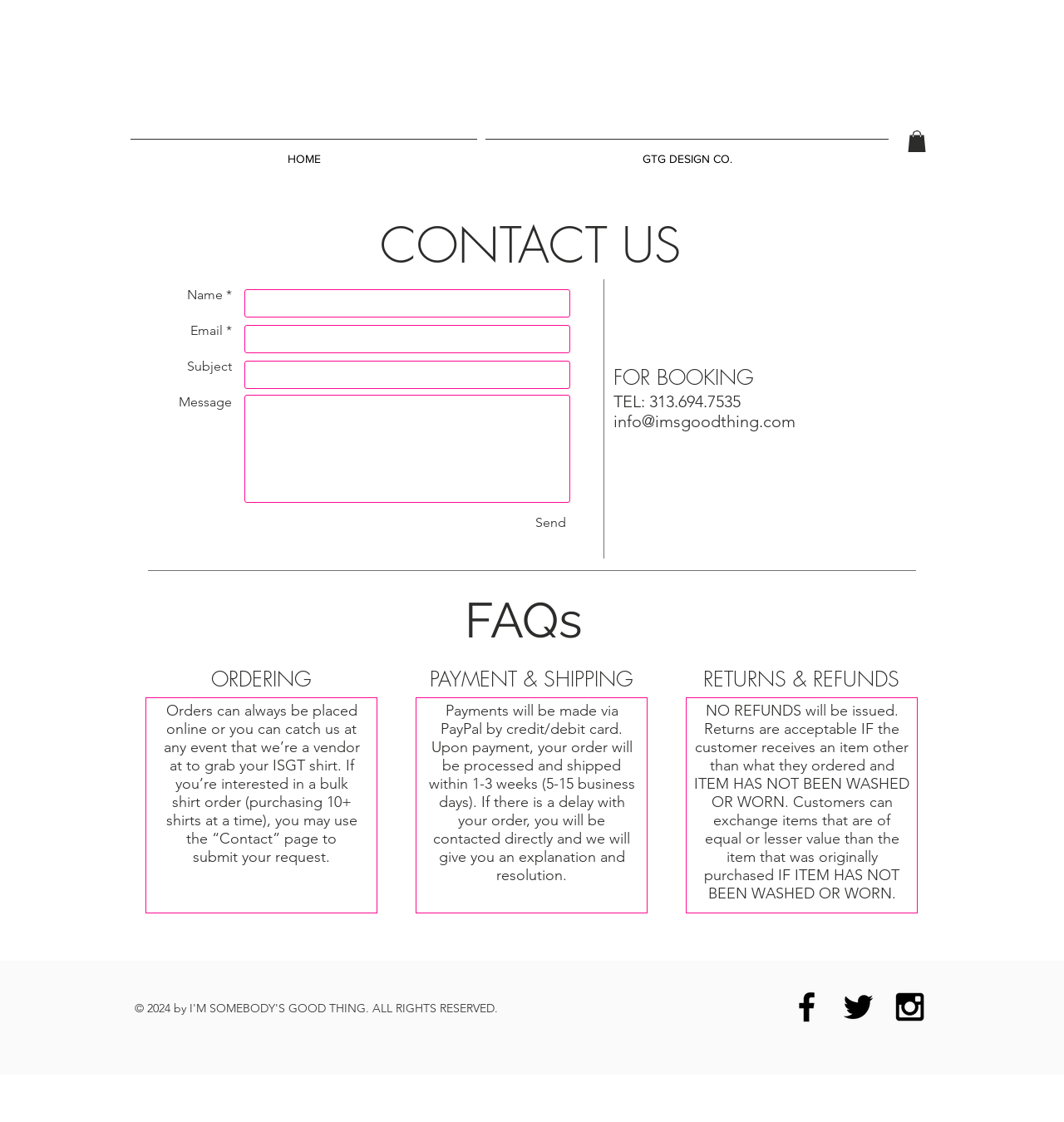Refer to the image and provide a thorough answer to this question:
What social media platforms can you find ISGT on?

The social media platforms can be found in the 'Social Bar' section at the bottom of the page, where there are links to Facebook, Twitter, and Instagram, represented by their respective icons.